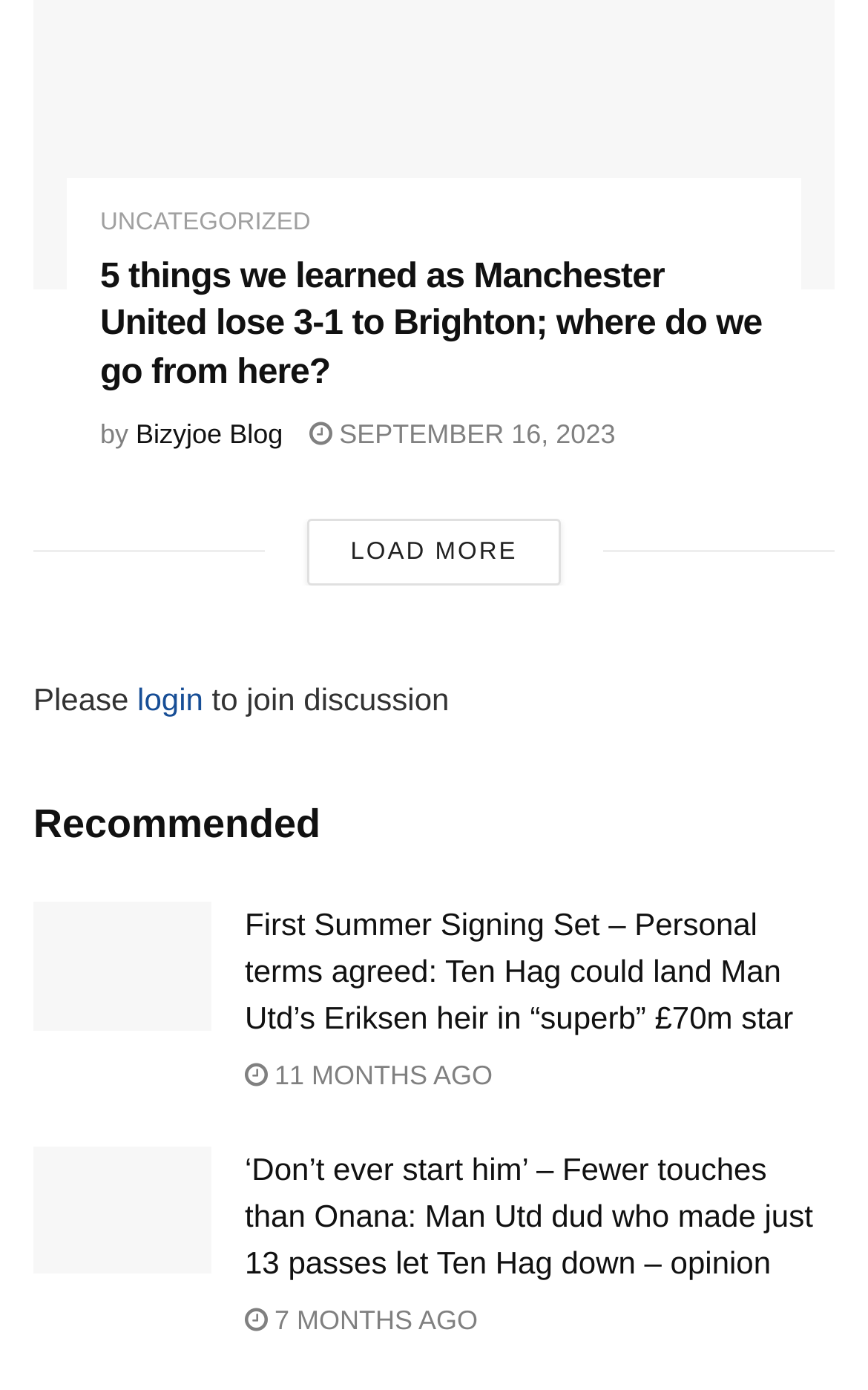What is the date of the second article?
Based on the visual, give a brief answer using one word or a short phrase.

SEPTEMBER 20, 2023